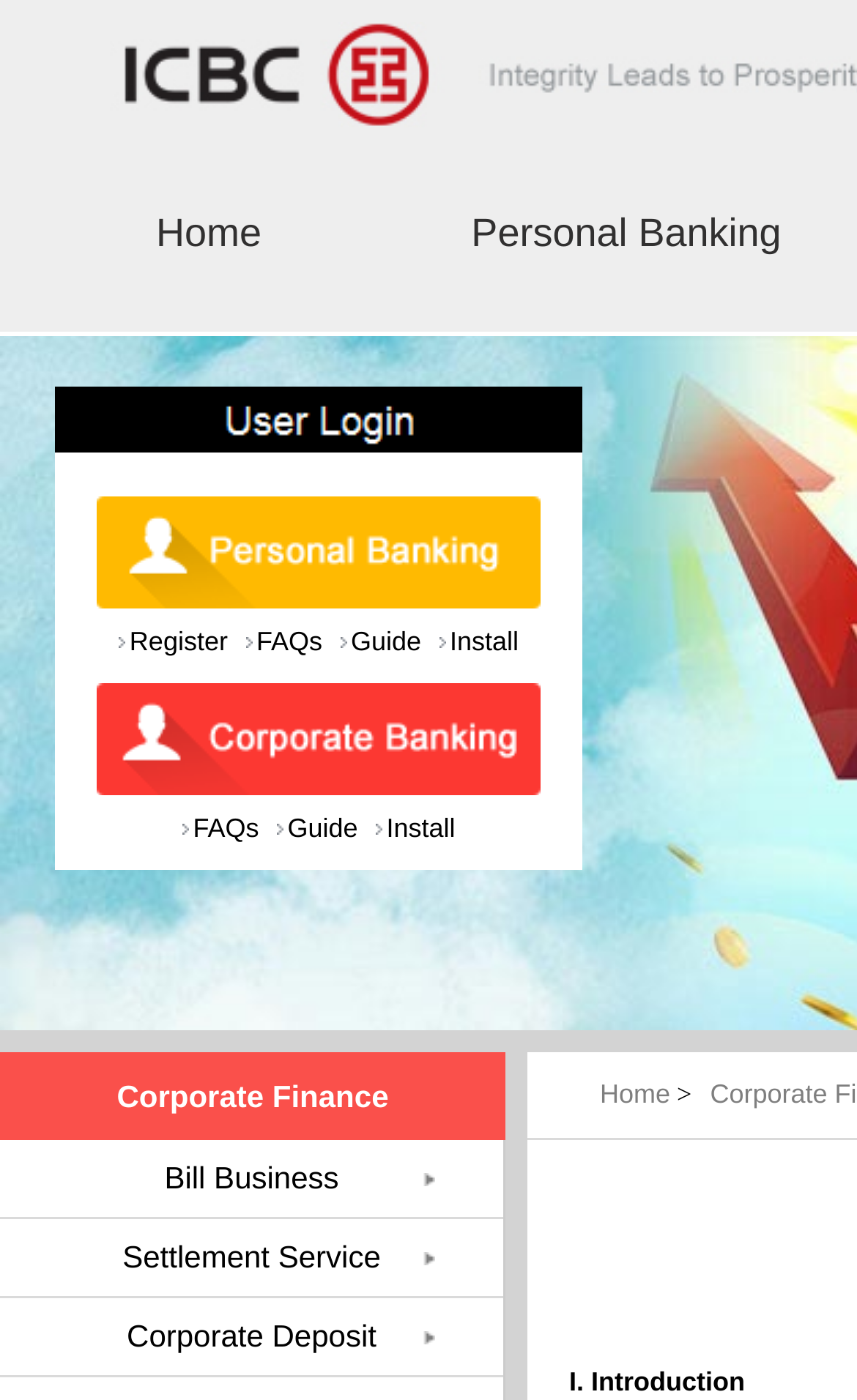Please specify the bounding box coordinates for the clickable region that will help you carry out the instruction: "install the guide".

[0.512, 0.444, 0.605, 0.472]